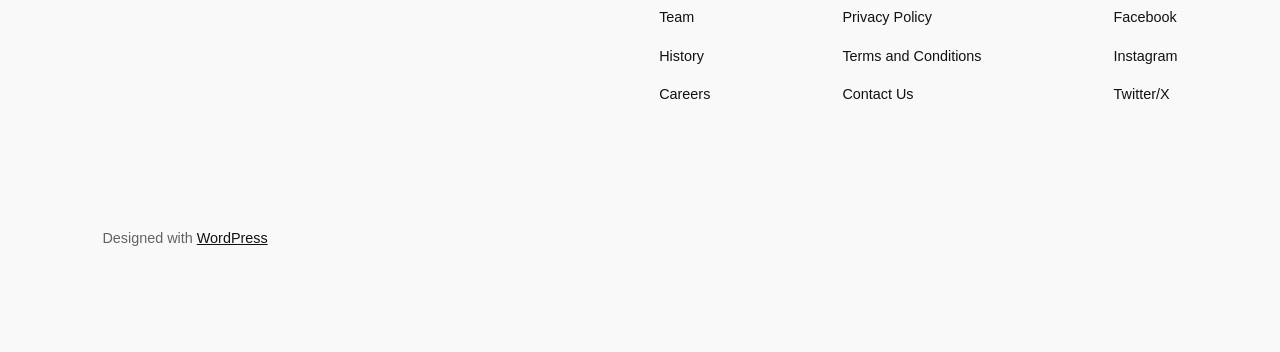Using the given description, provide the bounding box coordinates formatted as (top-left x, top-left y, bottom-right x, bottom-right y), with all values being floating point numbers between 0 and 1. Description: Careers

[0.515, 0.236, 0.555, 0.3]